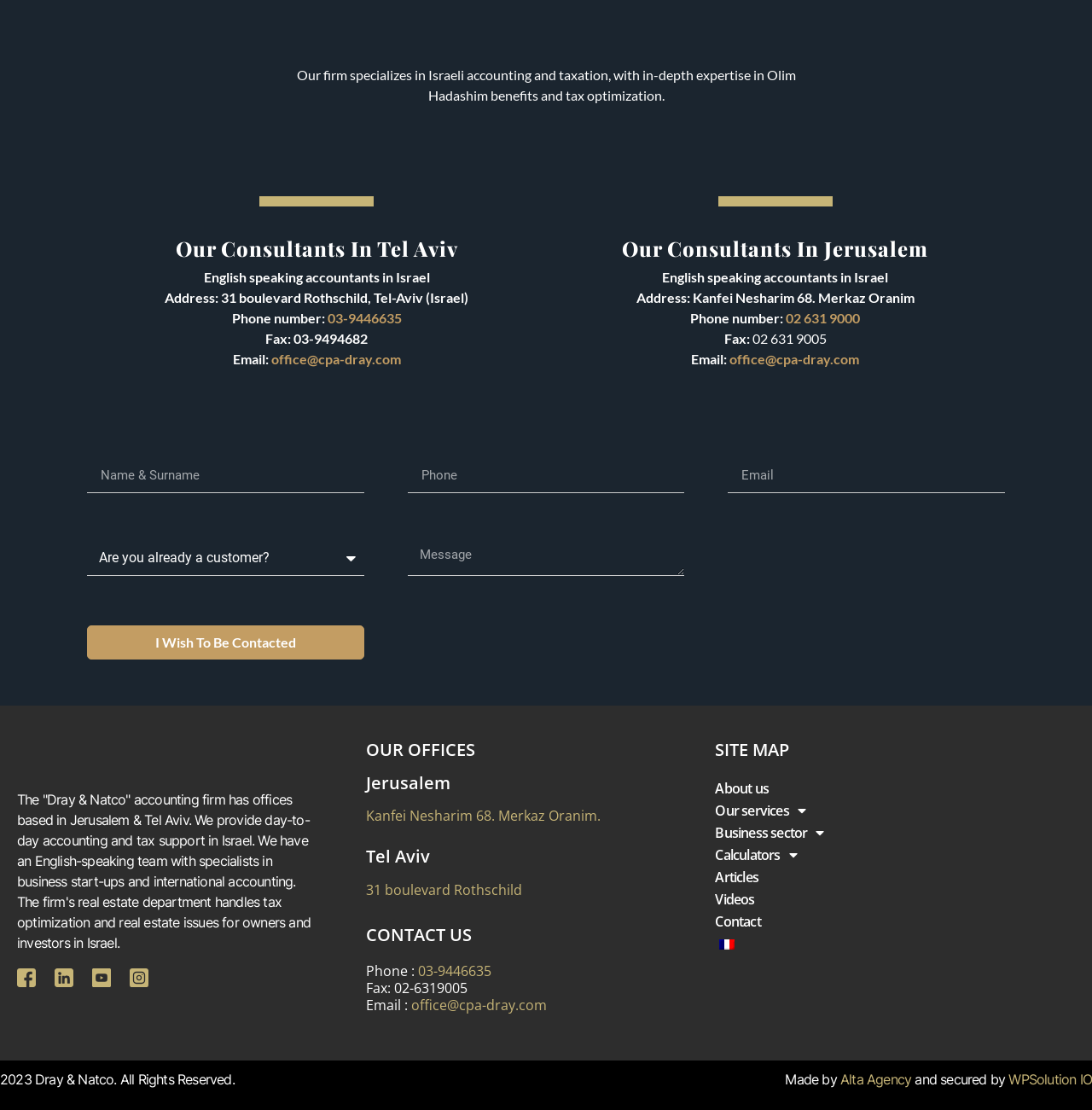What is the phone number of the Tel Aviv office?
Answer the question based on the image using a single word or a brief phrase.

03-9446635